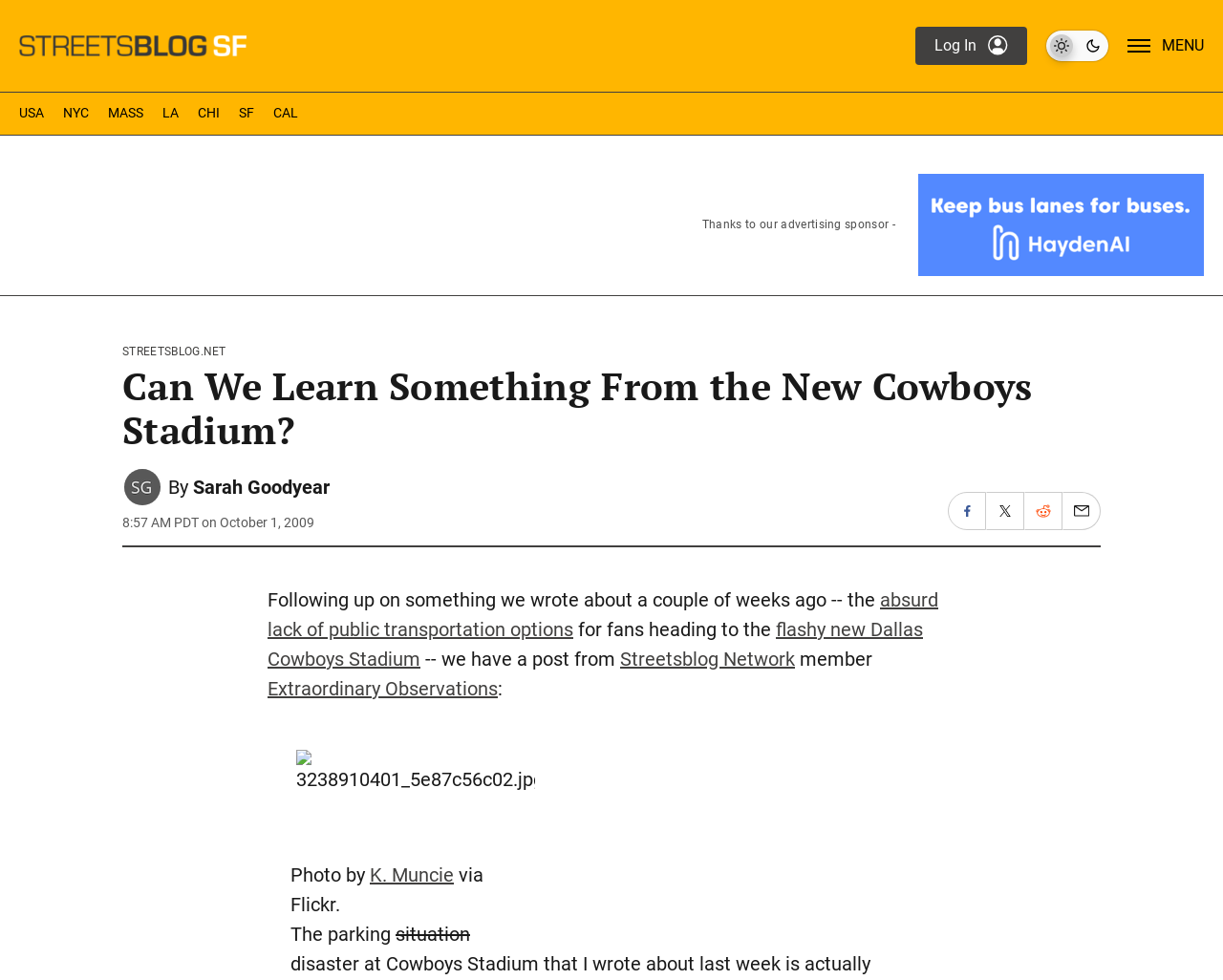Identify the bounding box coordinates of the specific part of the webpage to click to complete this instruction: "Read the article by Sarah Goodyear".

[0.158, 0.485, 0.27, 0.508]